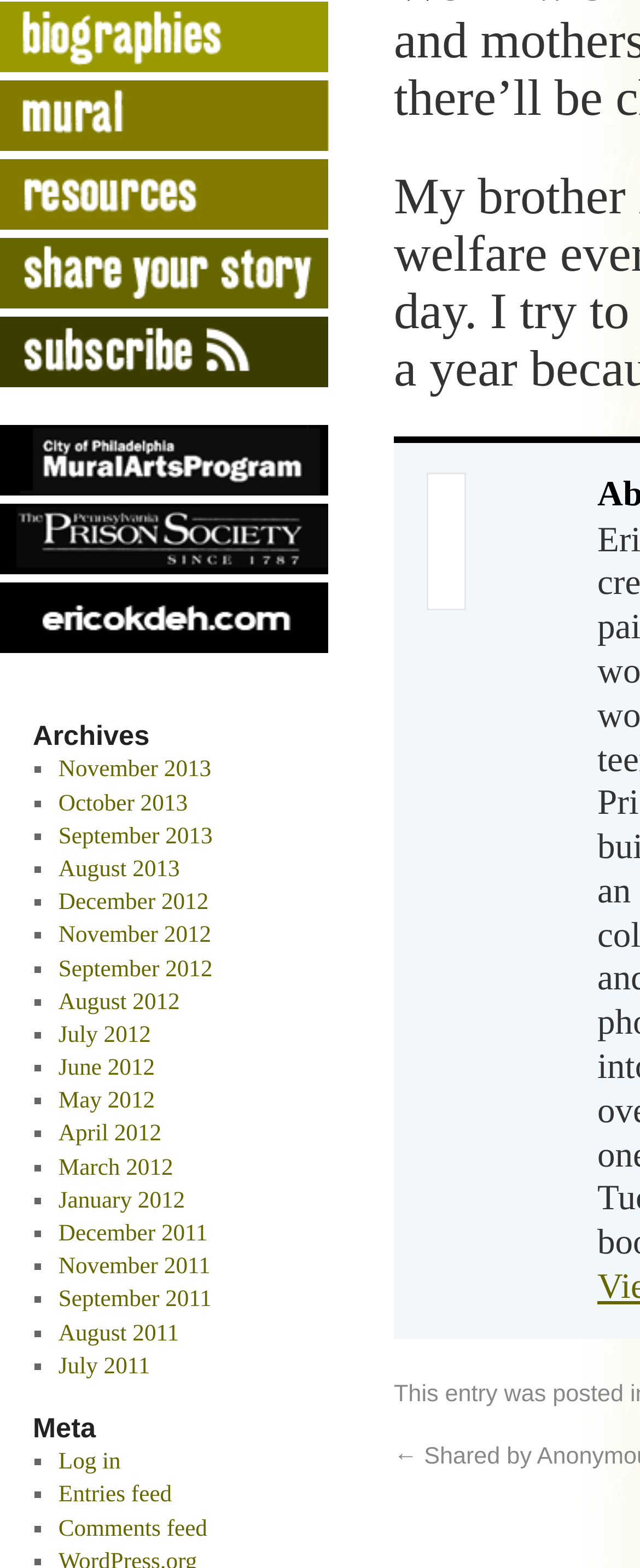Provide the bounding box coordinates in the format (top-left x, top-left y, bottom-right x, bottom-right y). All values are floating point numbers between 0 and 1. Determine the bounding box coordinate of the UI element described as: May 2012

[0.091, 0.734, 0.242, 0.751]